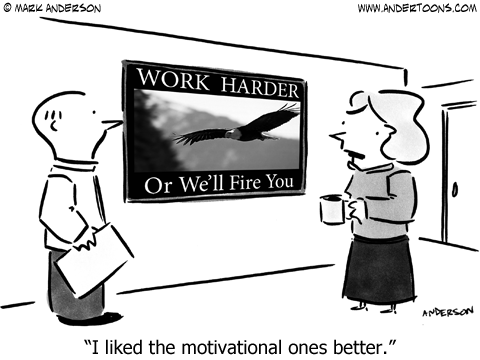Answer the question in a single word or phrase:
What is the woman holding in the office?

a coffee cup